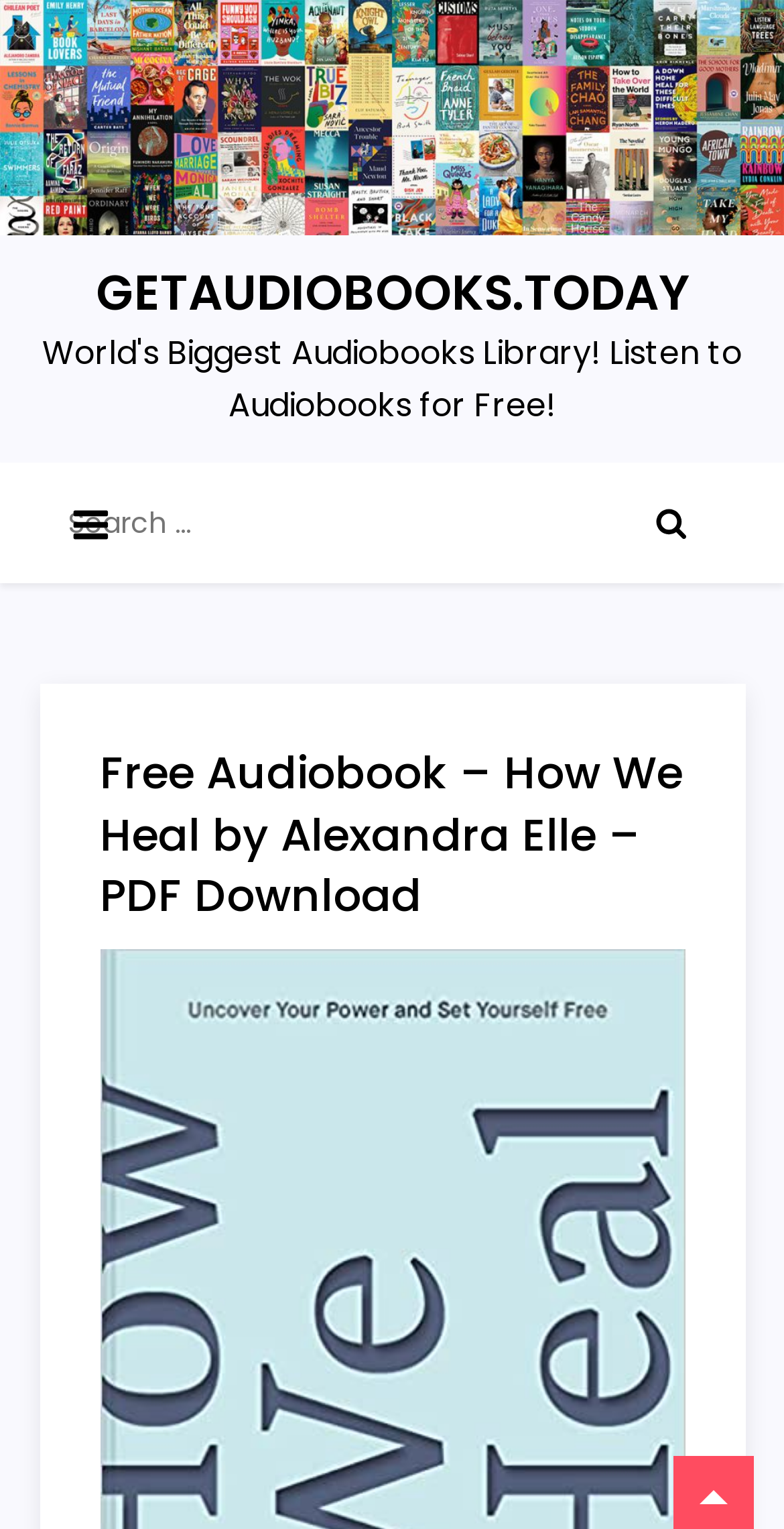Predict the bounding box for the UI component with the following description: "Menu".

[0.05, 0.302, 0.178, 0.381]